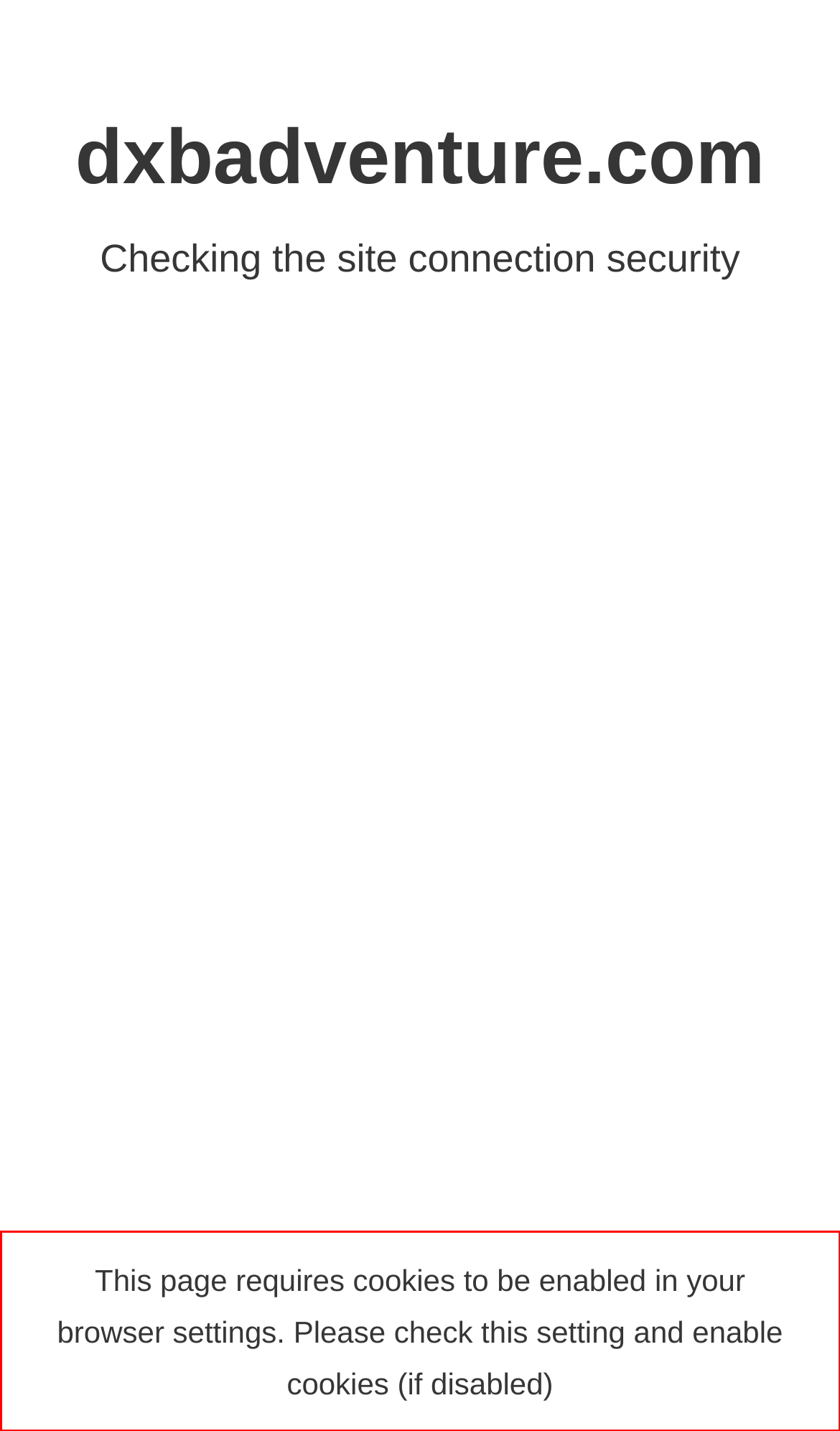Please perform OCR on the text content within the red bounding box that is highlighted in the provided webpage screenshot.

This page requires cookies to be enabled in your browser settings. Please check this setting and enable cookies (if disabled)